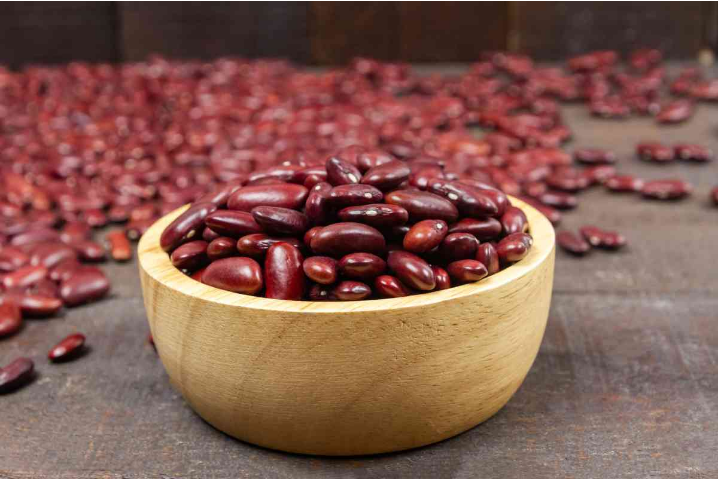Explain all the elements you observe in the image.

The image features a wooden bowl overflowing with a variety of kidney beans, showcasing their rich, deep red color. Surrounding the bowl, a scattering of loose kidney beans can be seen, emphasizing the abundance and versatility of this legume. The background has a rustic wooden texture, further enhancing the natural and earthy aesthetic. This visual serves as a representation of kidney beans, which are highlighted in the article titled "18 Best Substitutes For Kidney Beans." This context suggests that the image may be intended to inform readers about alternatives or substitutes for cooking and nutritional purposes.